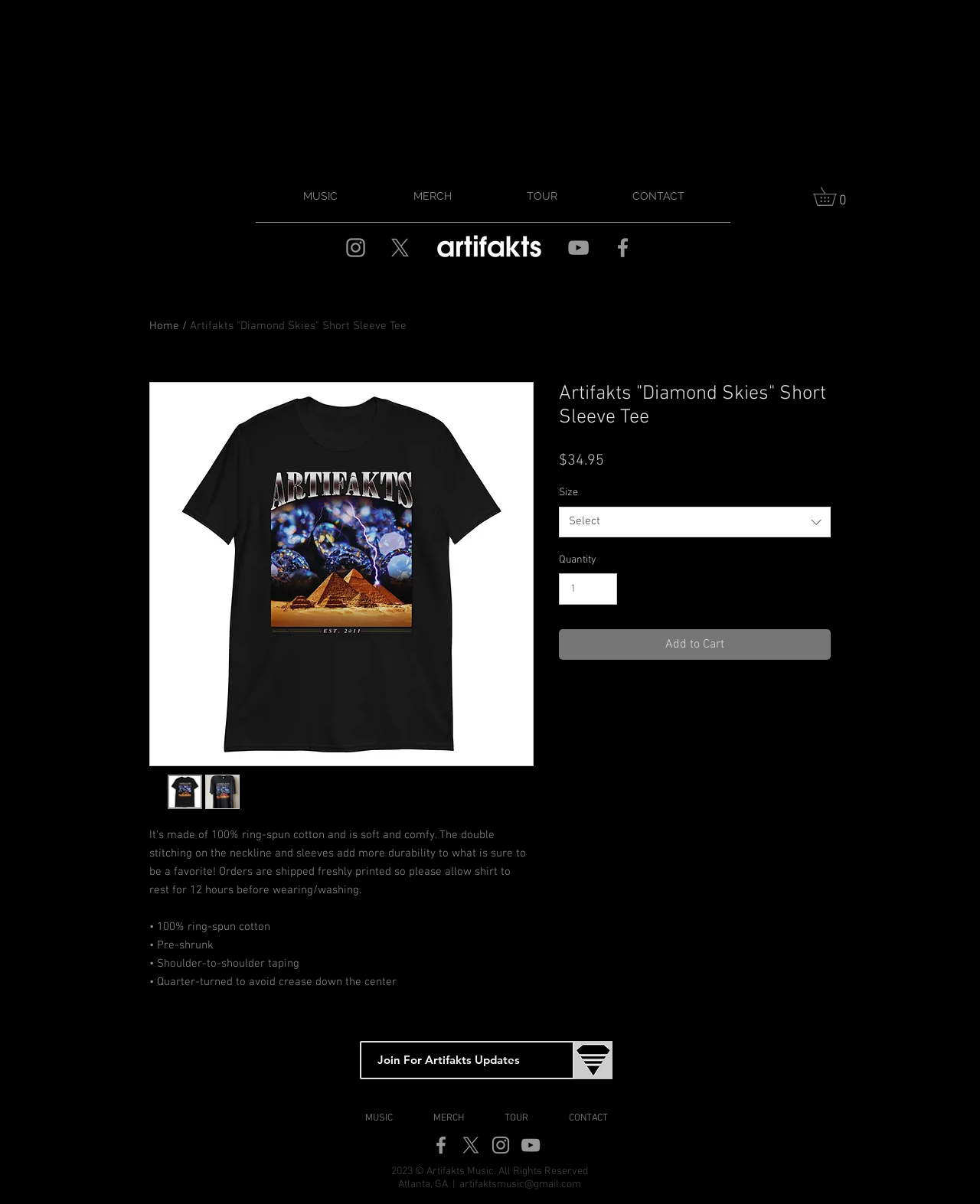Find the bounding box coordinates for the element that must be clicked to complete the instruction: "Click the 'Add to Cart' button". The coordinates should be four float numbers between 0 and 1, indicated as [left, top, right, bottom].

[0.57, 0.523, 0.848, 0.548]